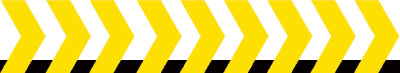Give a thorough explanation of the elements present in the image.

The image features a series of yellow arrows arranged in a repeating pattern, pointing to the right. The bold, bright color of the arrows emphasizes movement and direction, creating a dynamic visual effect. This design may be used to draw attention or guide viewers toward specific content or actions on a webpage. The rhythmic arrangement of the arrows contributes to a sense of energy and purpose, making it an effective graphic element for navigation or decorative purposes within a product overview or information section.